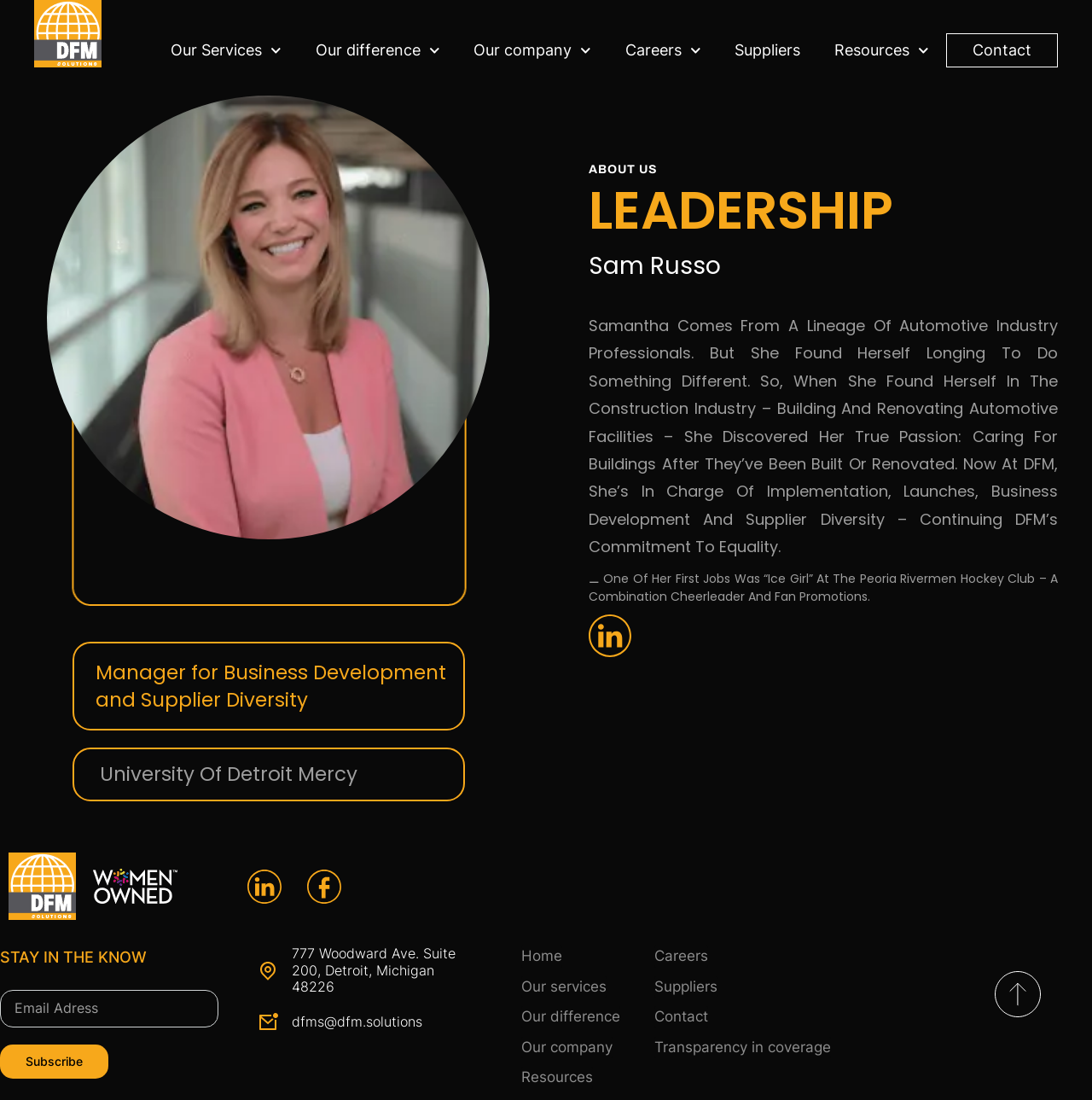Please find the bounding box coordinates of the clickable region needed to complete the following instruction: "Check pricing". The bounding box coordinates must consist of four float numbers between 0 and 1, i.e., [left, top, right, bottom].

None